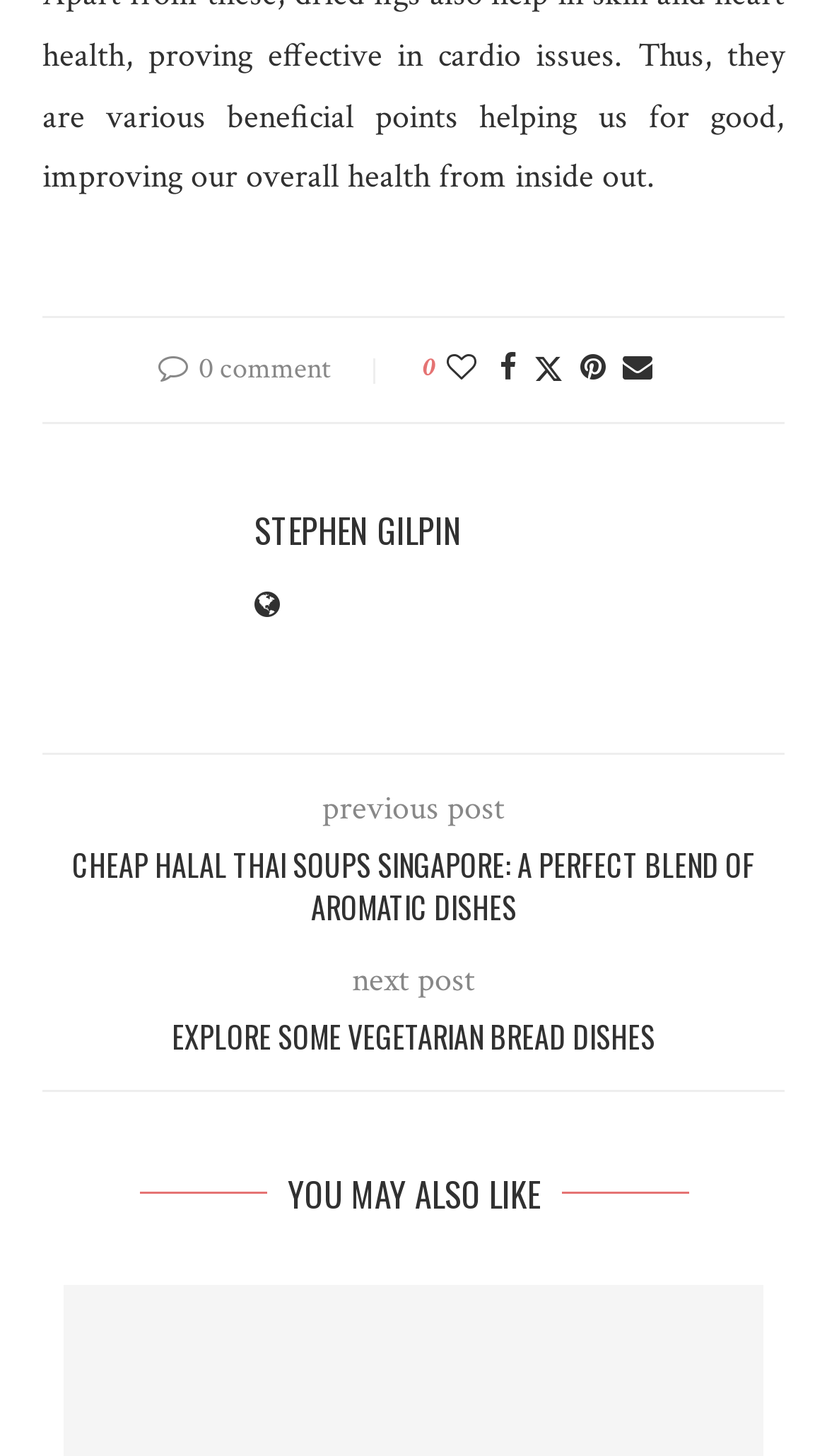Please indicate the bounding box coordinates for the clickable area to complete the following task: "Share on Facebook". The coordinates should be specified as four float numbers between 0 and 1, i.e., [left, top, right, bottom].

[0.604, 0.241, 0.624, 0.267]